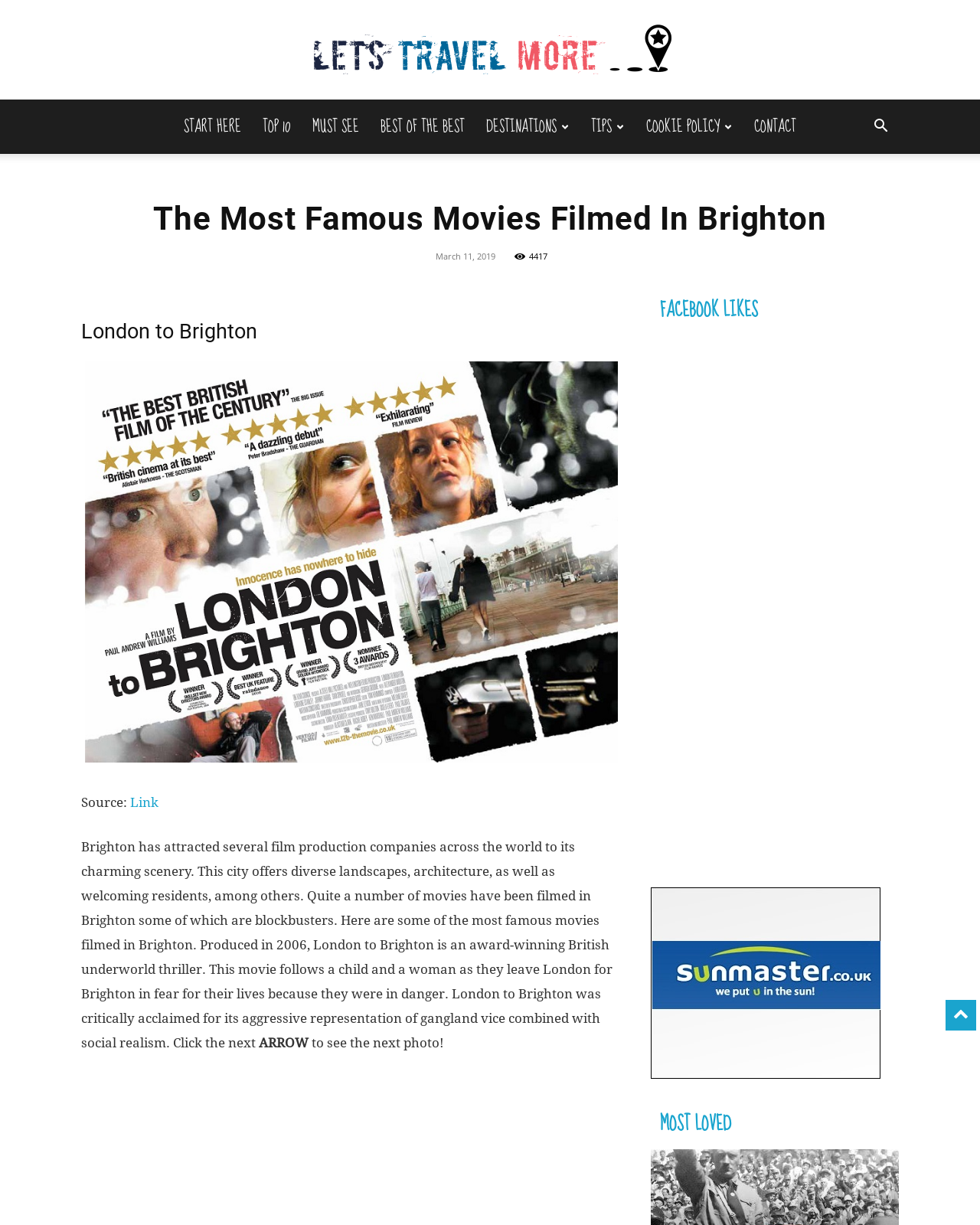Summarize the webpage comprehensively, mentioning all visible components.

The webpage is about the most famous movies filmed in Brighton, a city in the UK. At the top, there is a header section with a logo "Lets Travel More" accompanied by a link to the same. Below this, there is a navigation menu with links to various sections of the website, including "START HERE", "TOP 10", "MUST SEE", "BEST OF THE BEST", "DESTINATIONS", "TIPS", "COOKIE POLICY", and "CONTACT".

The main content of the webpage is divided into sections. The first section has a heading "The Most Famous Movies Filmed In Brighton" and a subheading "London to Brighton". This section provides information about a movie called "London to Brighton", which is an award-winning British underworld thriller produced in 2006. The text describes the movie's plot and its critical acclaim.

To the right of this section, there is a button with an arrow icon. Below this button, there is a section with a heading "FACEBOOK LIKES" and a Facebook-like button. Further down, there is another section with a heading "MOST LOVED".

Throughout the webpage, there are no images except for the logo "Lets Travel More" at the top. The layout is organized, with clear headings and concise text, making it easy to navigate and read.